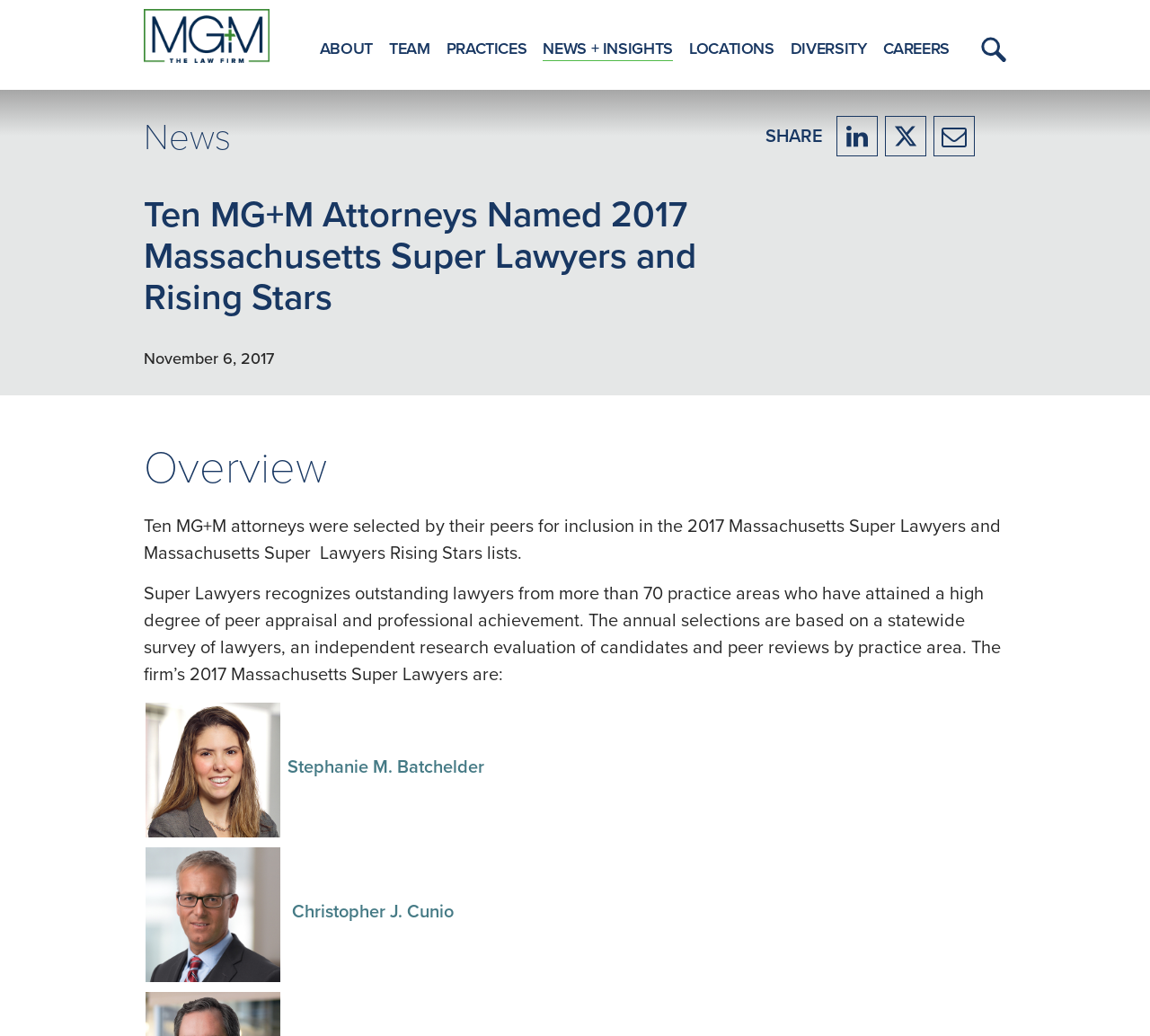Locate the UI element described by alt="MGM Logo" and provide its bounding box coordinates. Use the format (top-left x, top-left y, bottom-right x, bottom-right y) with all values as floating point numbers between 0 and 1.

[0.125, 0.046, 0.235, 0.066]